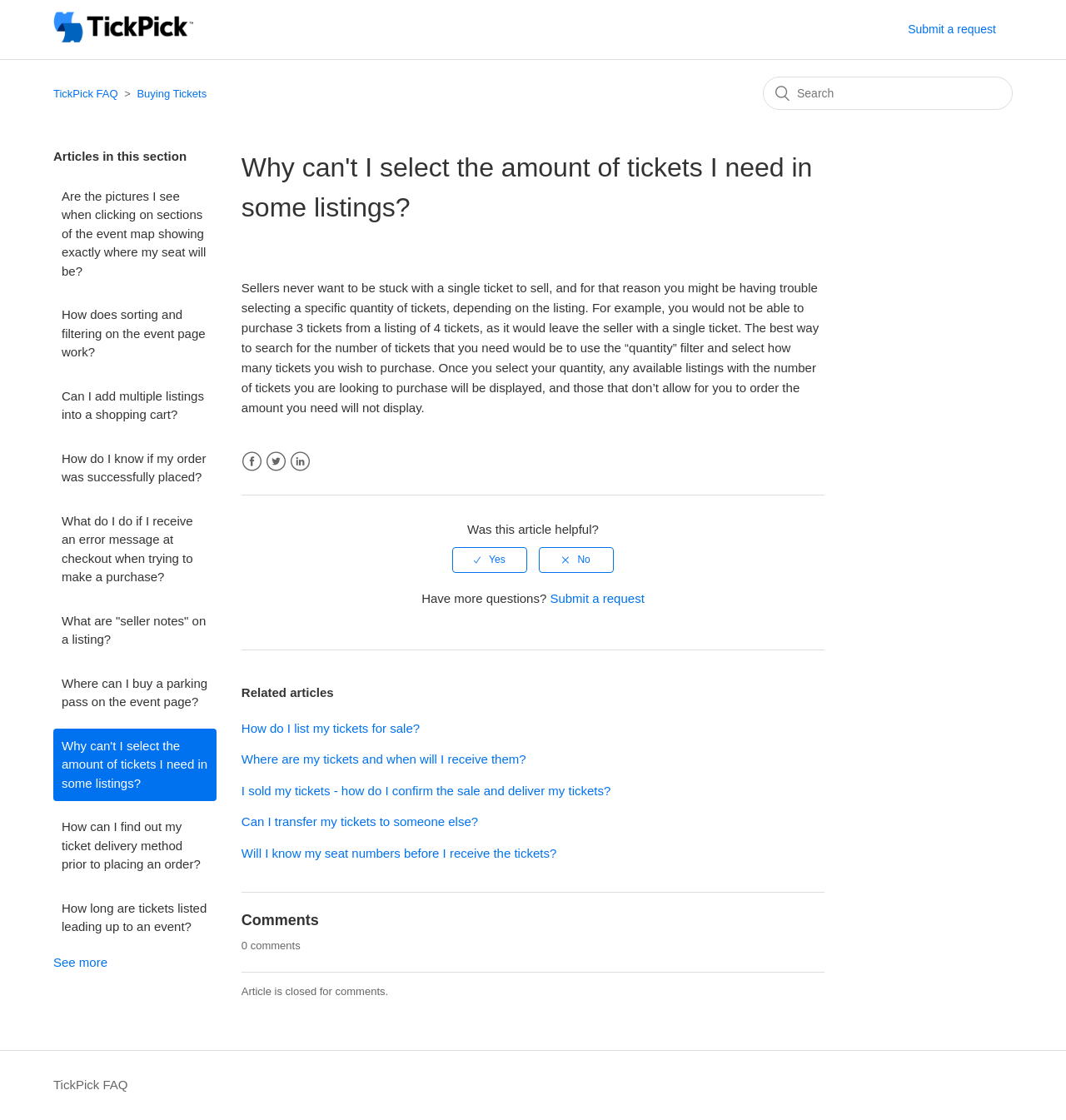Can you find and provide the main heading text of this webpage?

Why can't I select the amount of tickets I need in some listings?